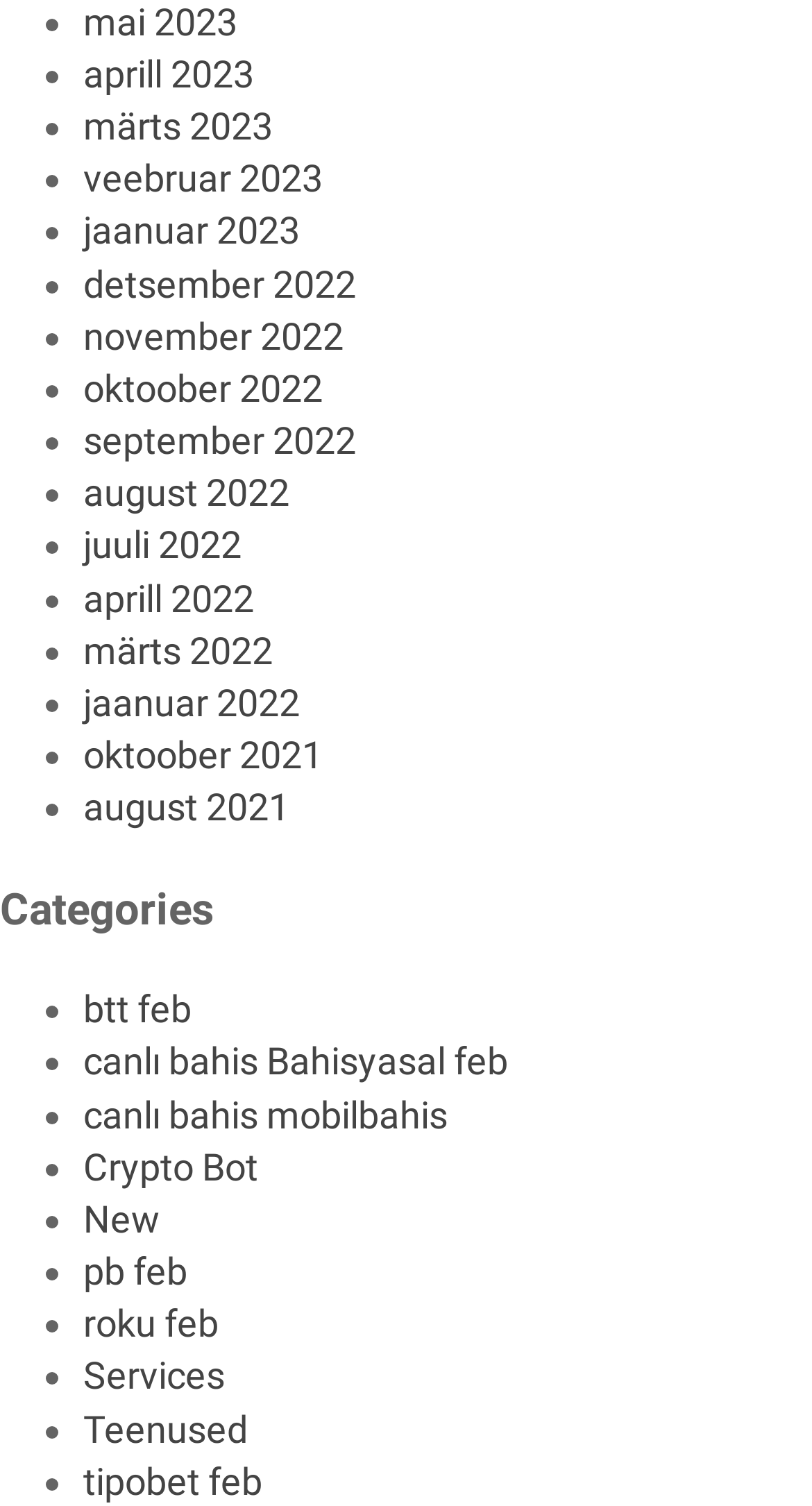Identify the bounding box coordinates of the specific part of the webpage to click to complete this instruction: "Click on April 2023".

[0.103, 0.034, 0.313, 0.063]